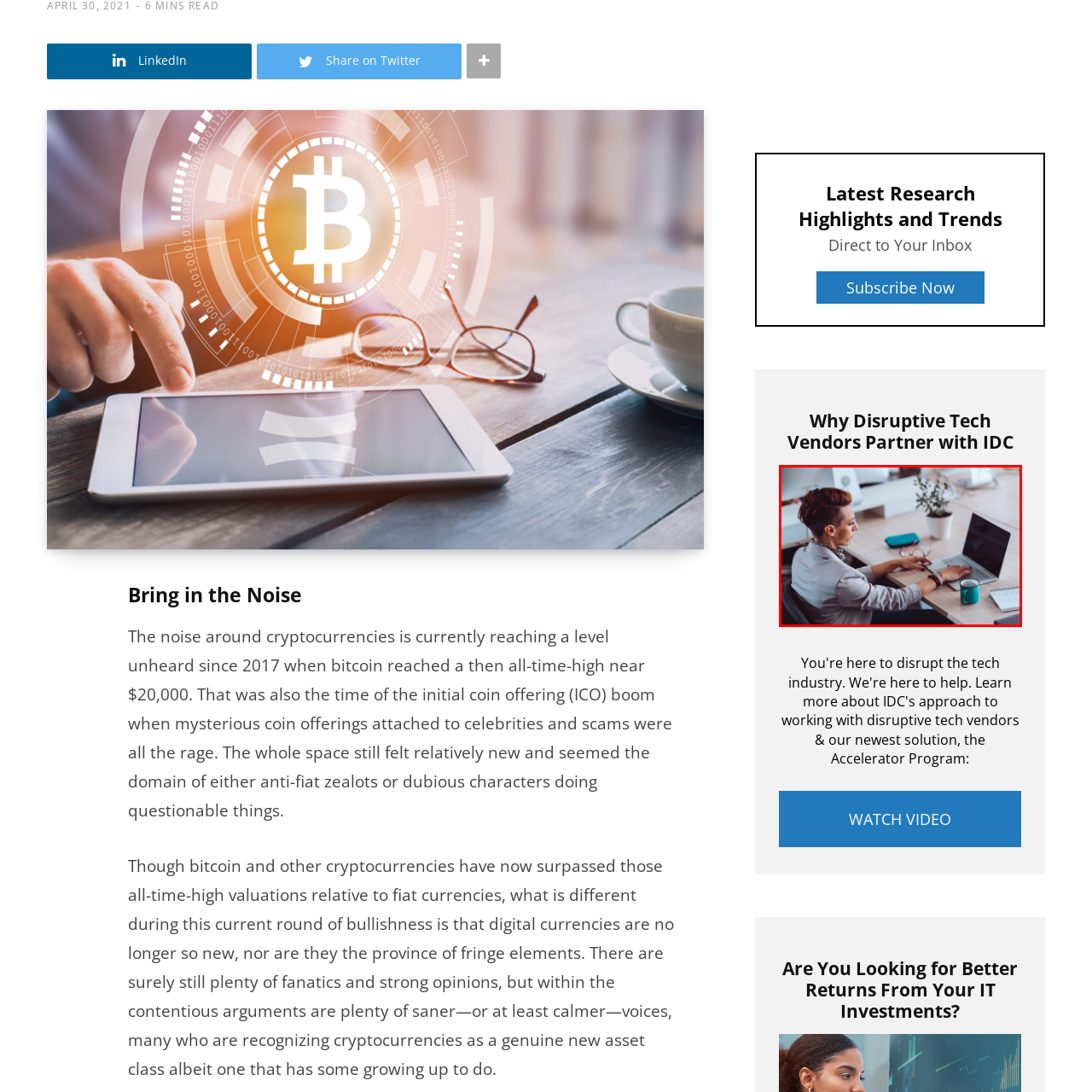What is on the desk besides the laptop?
Study the image within the red bounding box and provide a detailed response to the question.

The caption states that the desk is accessorized with a few essentials, including a small potted plant, a vibrant turquoise wallet, and a teacup in a similar hue, indicating that these items are present on the desk besides the laptop.